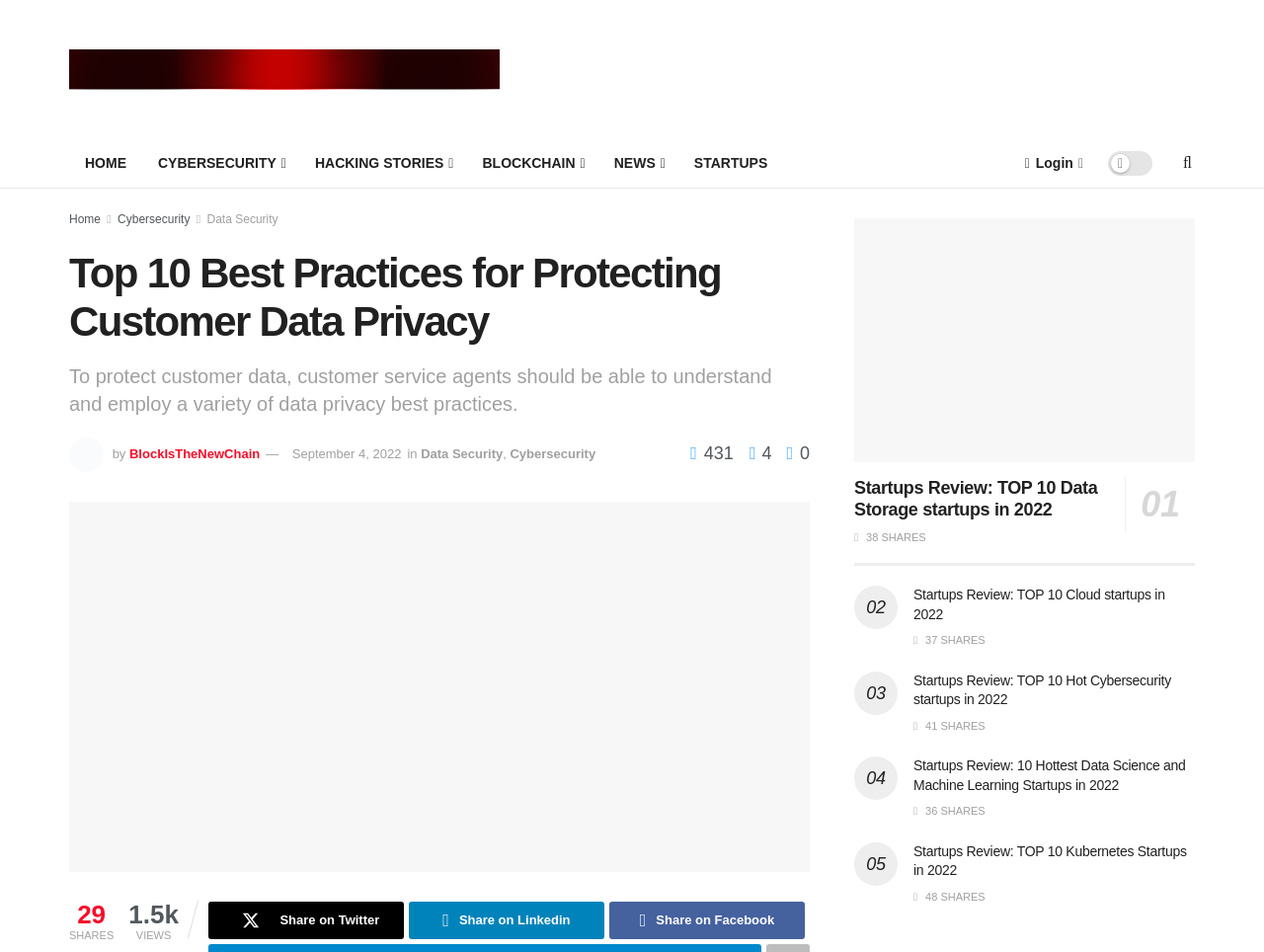Provide the bounding box coordinates of the HTML element this sentence describes: "aria-label="Advertisement" name="aswift_2" title="Advertisement"". The bounding box coordinates consist of four float numbers between 0 and 1, i.e., [left, top, right, bottom].

None